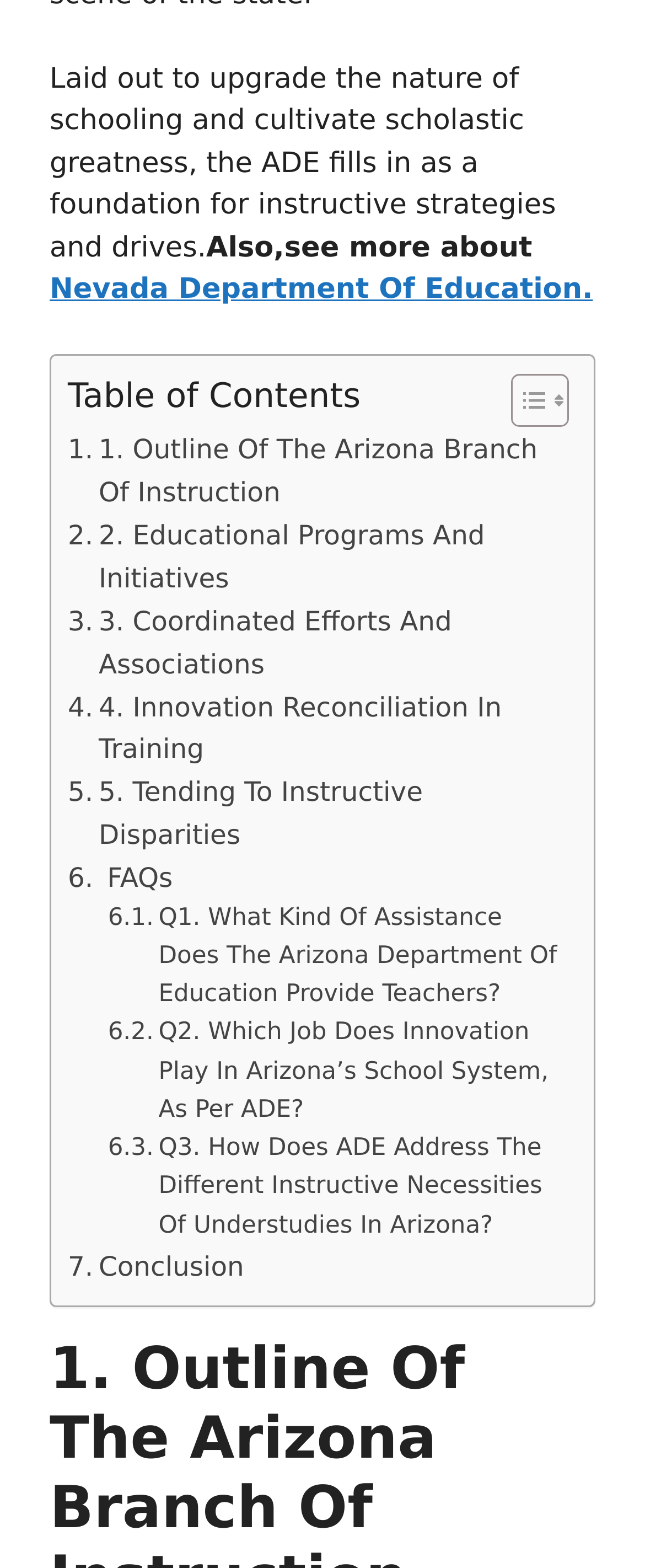Locate the bounding box coordinates of the element that should be clicked to execute the following instruction: "View the outline of the Arizona Branch of Instruction".

[0.105, 0.274, 0.869, 0.328]